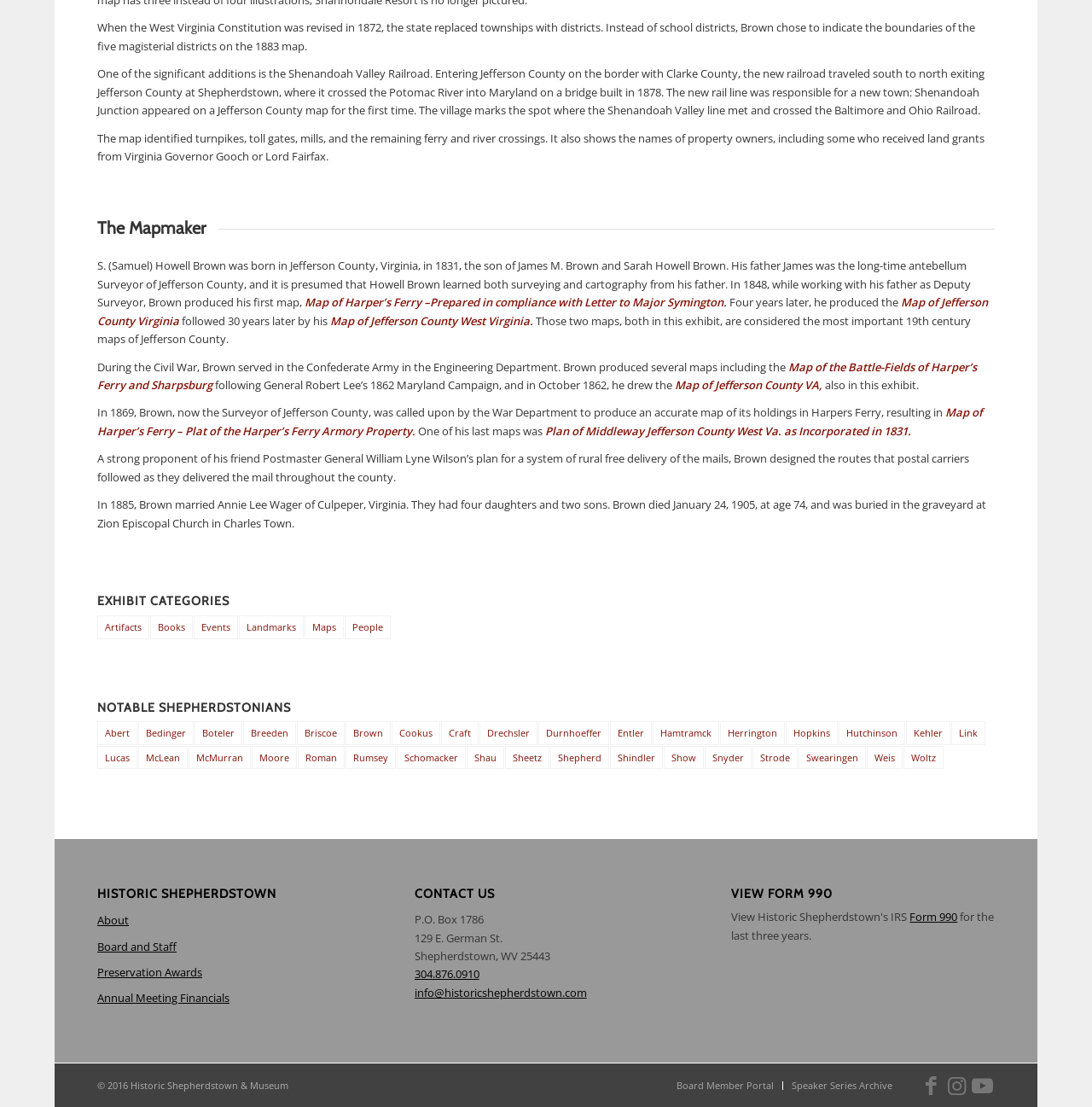What is the name of the mapmaker?
Based on the image, answer the question with as much detail as possible.

The answer can be found in the section 'The Mapmaker' where it is written 'S. (Samuel) Howell Brown was born in Jefferson County, Virginia, in 1831, the son of James M. Brown and Sarah Howell Brown.'